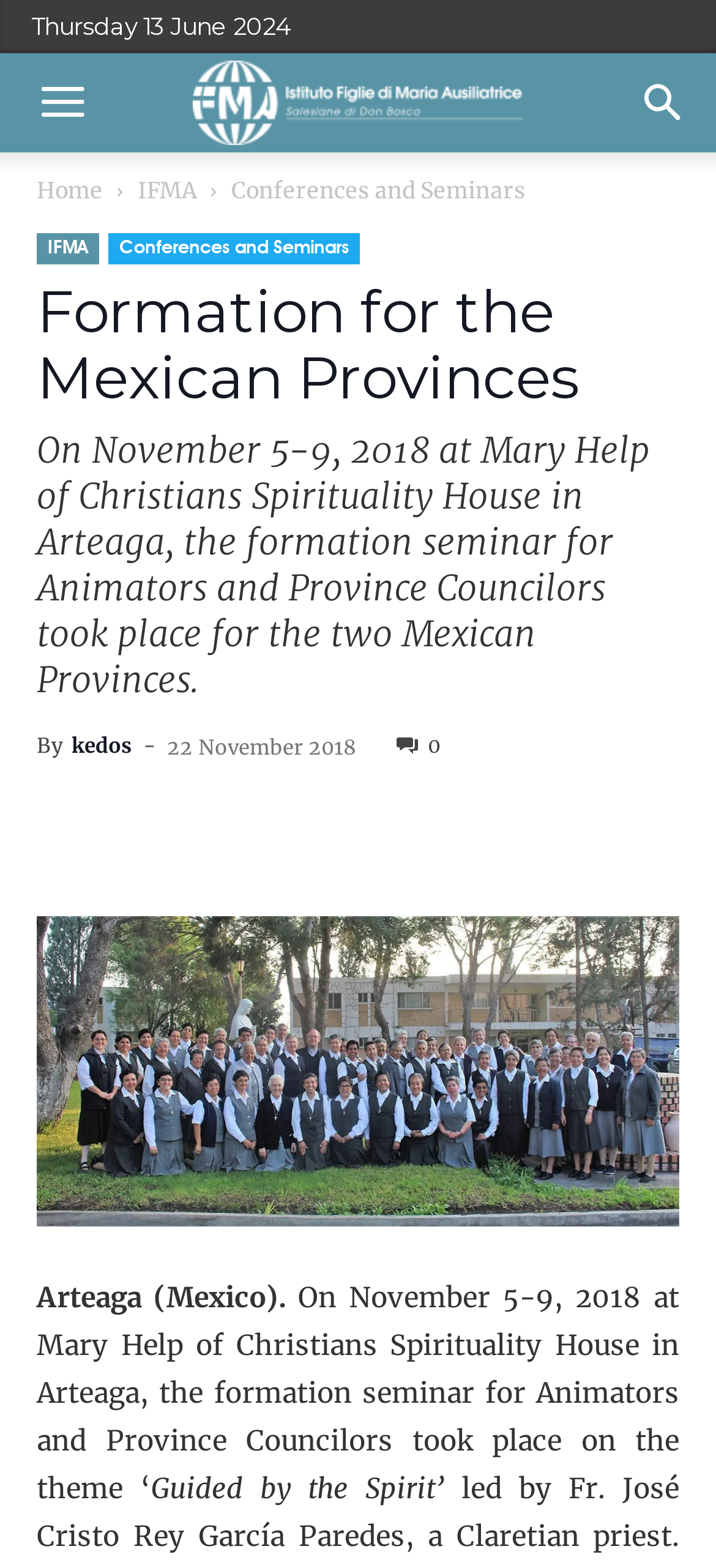Locate the bounding box coordinates of the clickable element to fulfill the following instruction: "Read the article 'Formazione per le Ispettorie messicane'". Provide the coordinates as four float numbers between 0 and 1 in the format [left, top, right, bottom].

[0.051, 0.584, 0.949, 0.782]